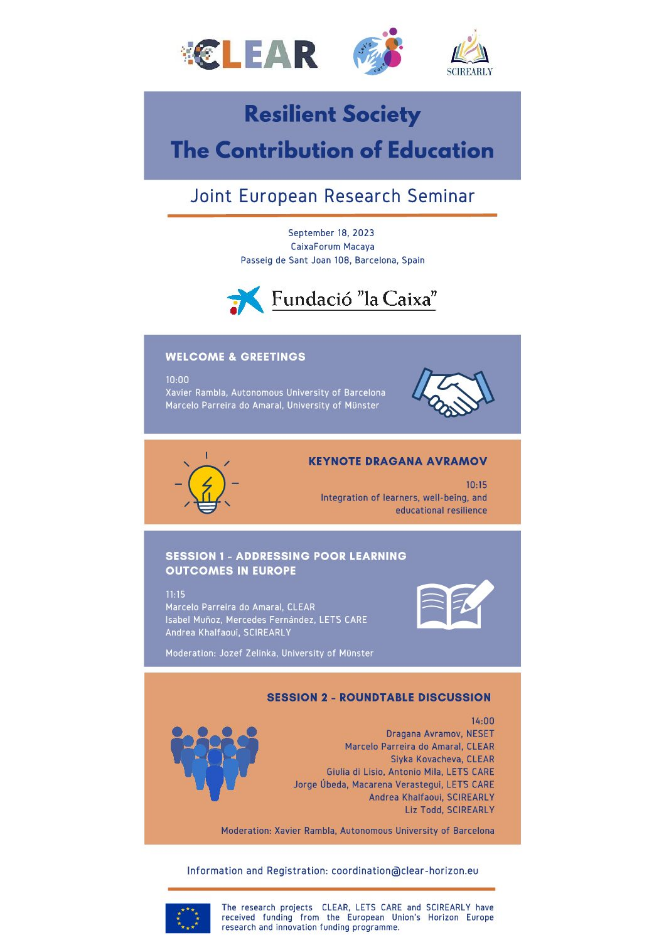Examine the screenshot and answer the question in as much detail as possible: Where is the seminar scheduled to take place?

The location of the seminar can be found in the flyer, which specifies that it will be held at CaixaForum Macaya in Barcelona, Spain. This information is provided to help participants plan their attendance.